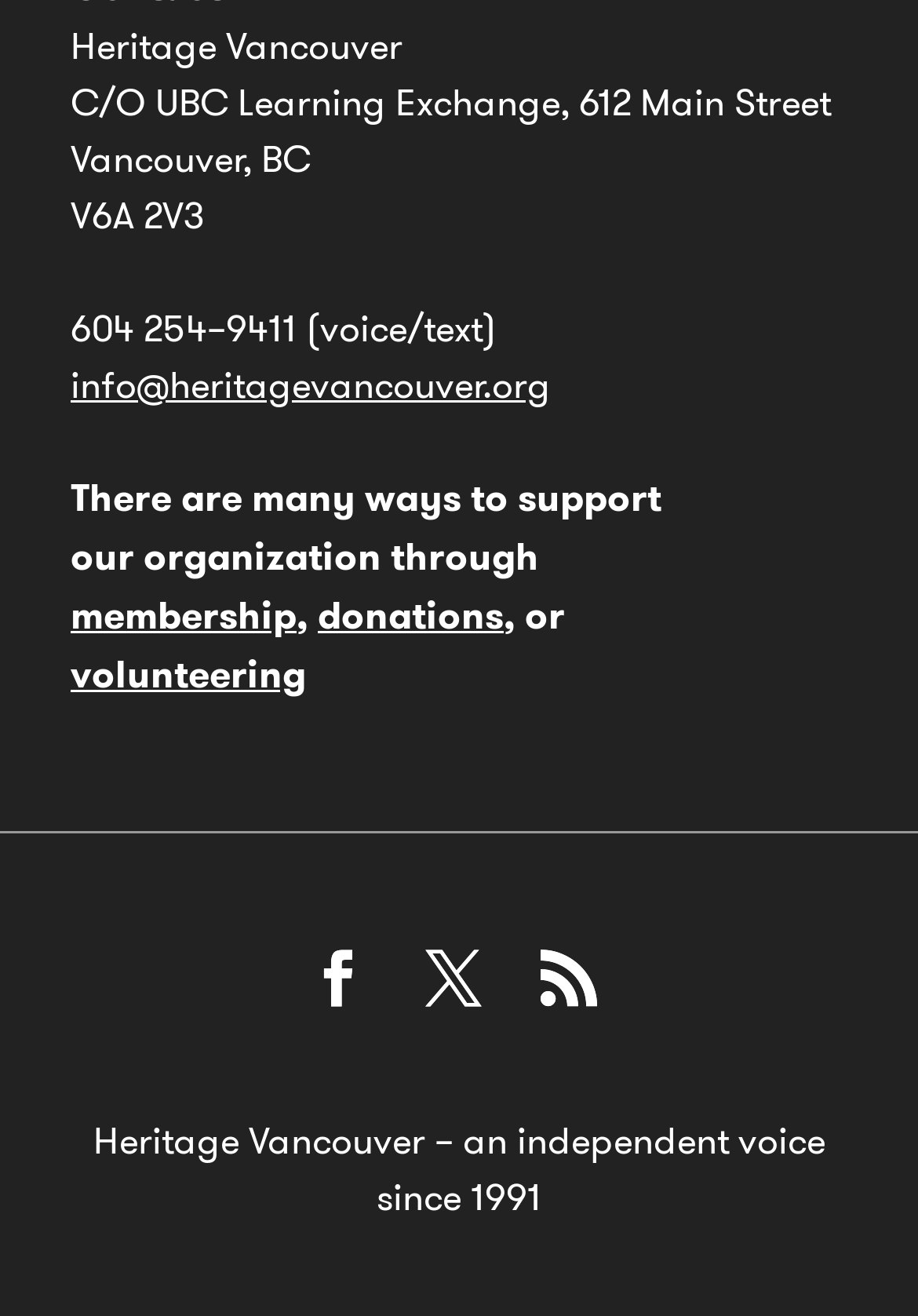Based on the visual content of the image, answer the question thoroughly: What is the organization's name?

The organization's name is mentioned at the top of the webpage as 'Heritage Vancouver'.